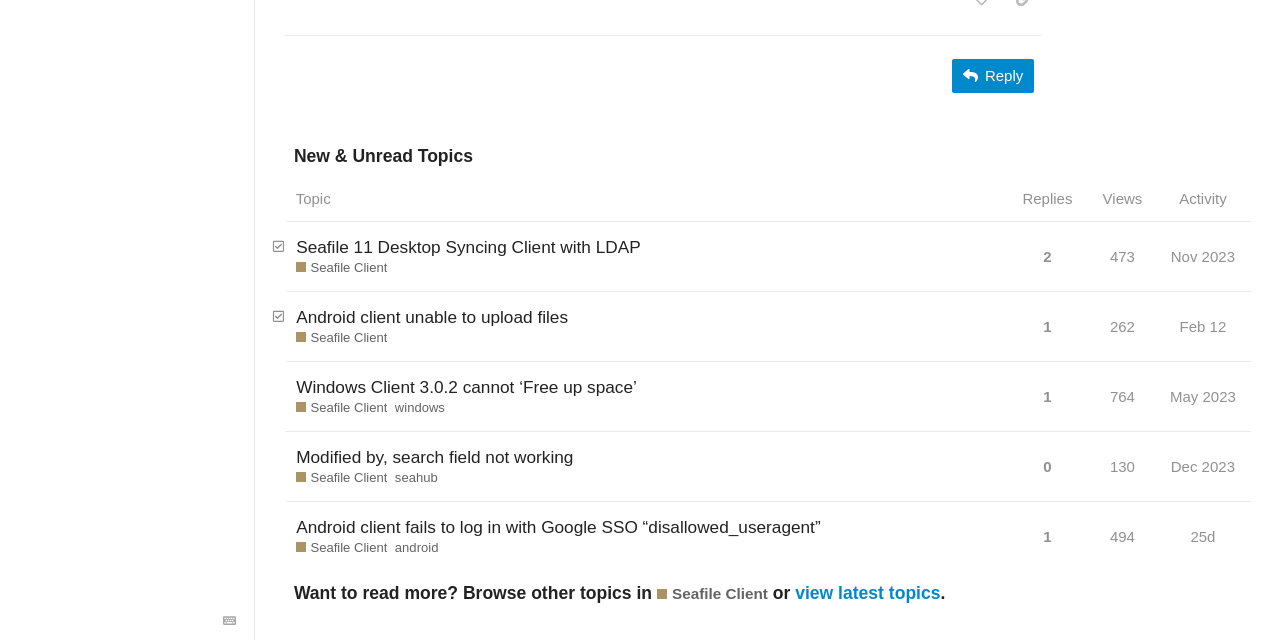Given the description of a UI element: "windows", identify the bounding box coordinates of the matching element in the webpage screenshot.

[0.308, 0.624, 0.348, 0.652]